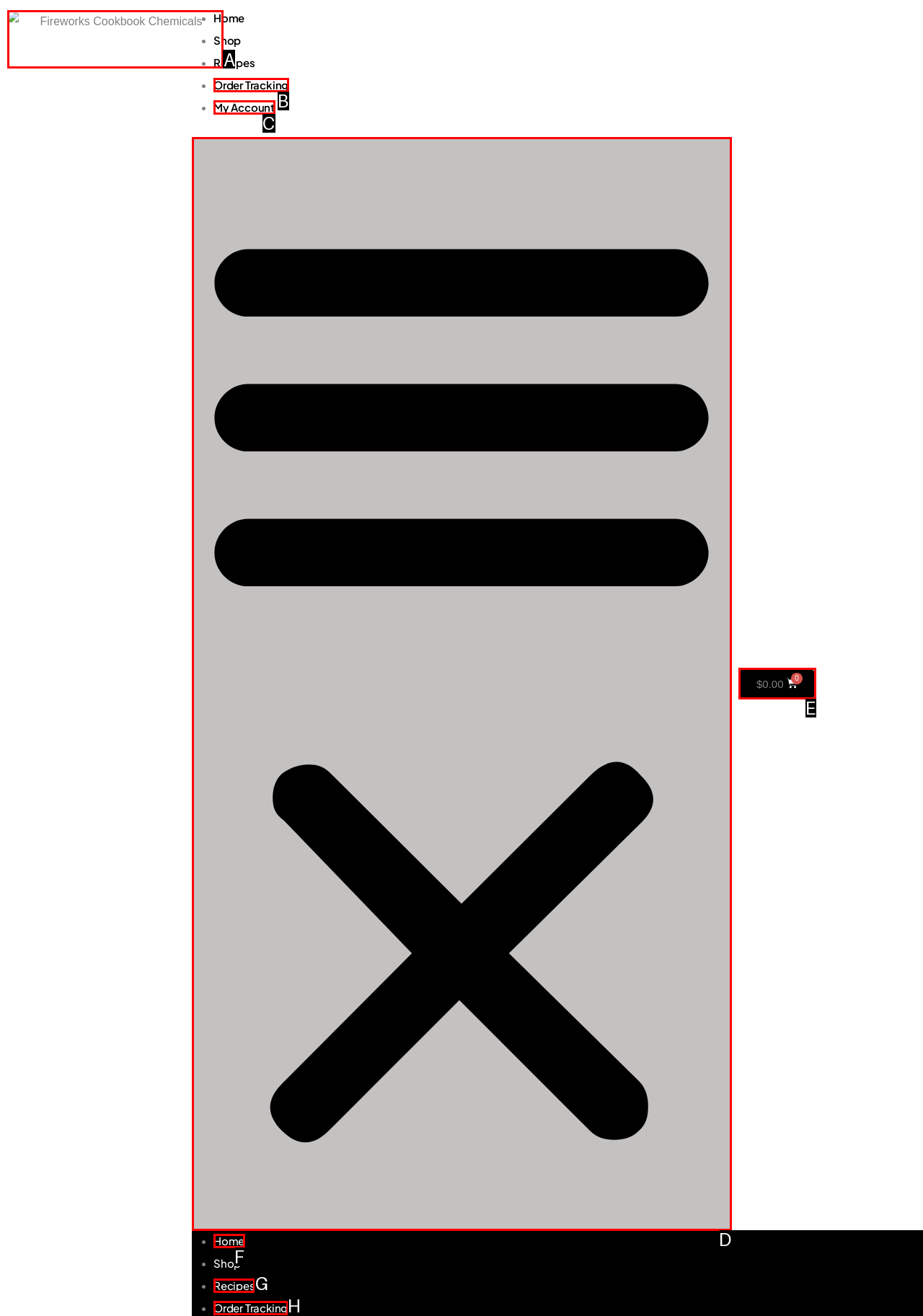Tell me which one HTML element you should click to complete the following task: go to Fireworks Cookbook Chemicals
Answer with the option's letter from the given choices directly.

A